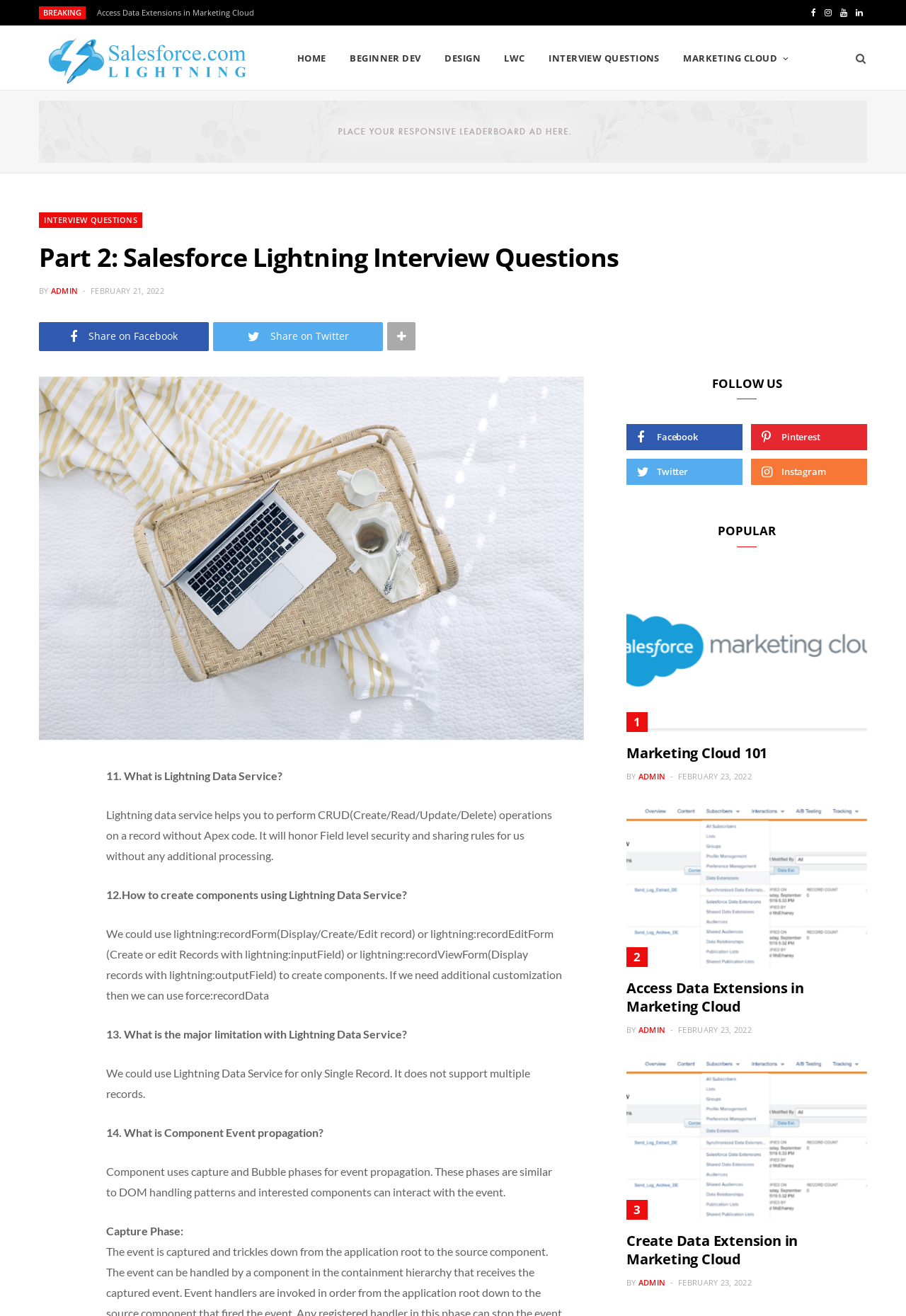Use a single word or phrase to answer this question: 
How many navigation links are in the top menu?

6